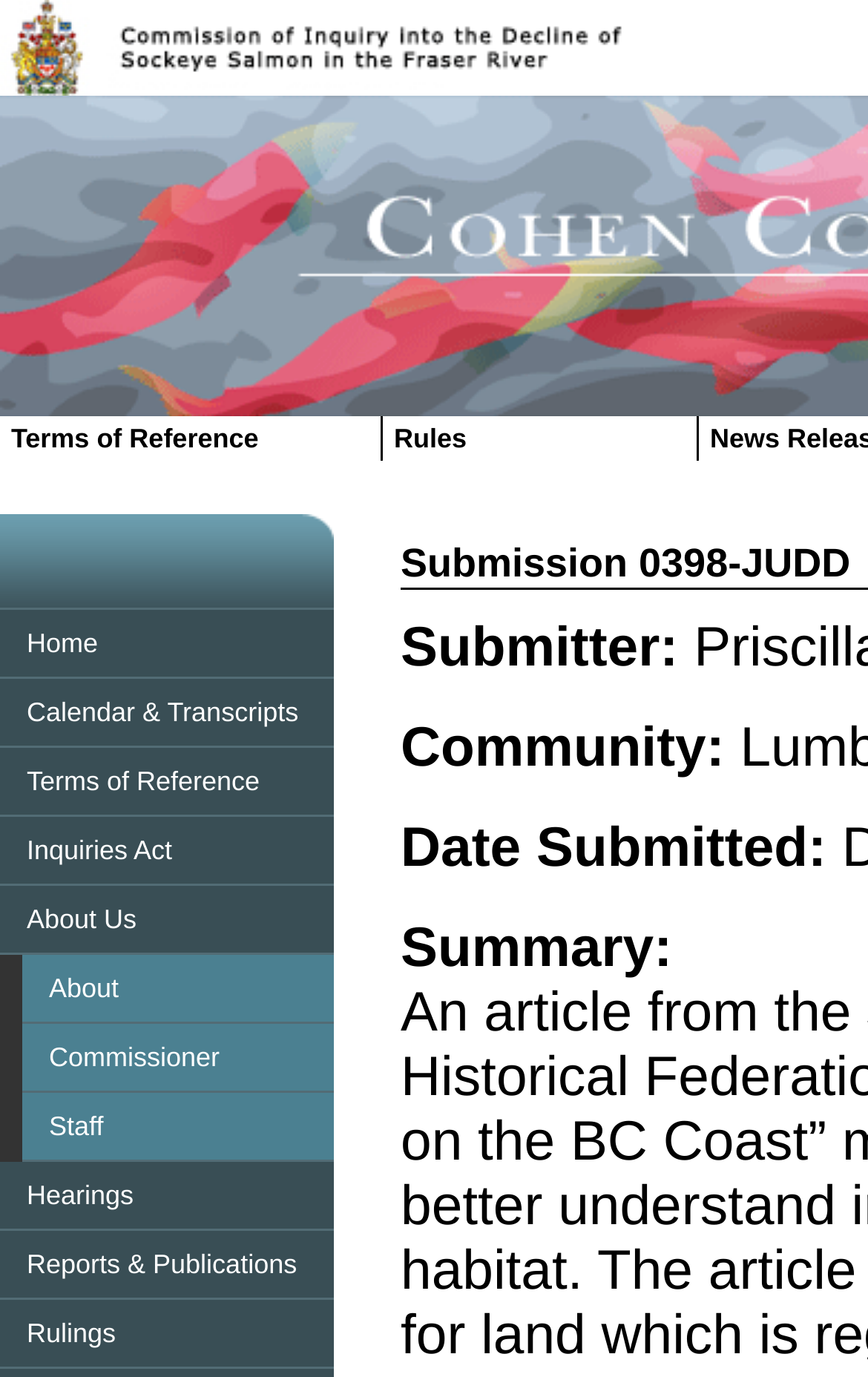By analyzing the image, answer the following question with a detailed response: How many links are in the top-left section of the webpage?

I analyzed the bounding box coordinates of the link elements and found that there are 5 links in the top-left section of the webpage, which are 'Home', 'Calendar & Transcripts', 'Terms of Reference', 'Inquiries Act', and 'About Us'.